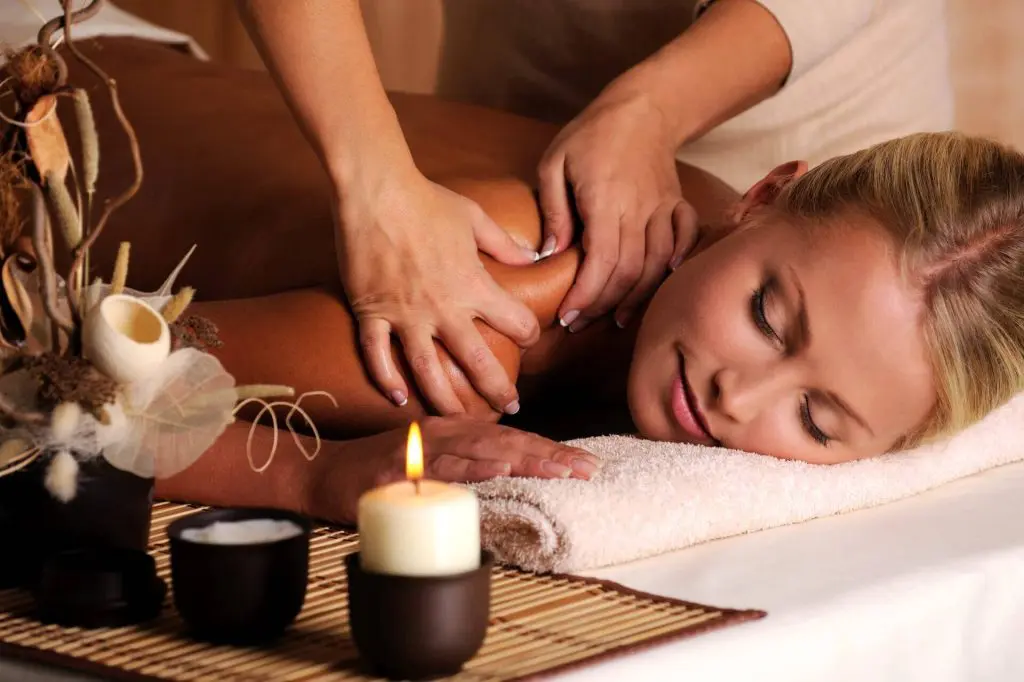What is the professional in the scene doing?
Examine the webpage screenshot and provide an in-depth answer to the question.

The professional in the scene, a masseuse, is gently working on the client's back, providing a soothing and therapeutic massage to help alleviate stress and promote overall well-being.